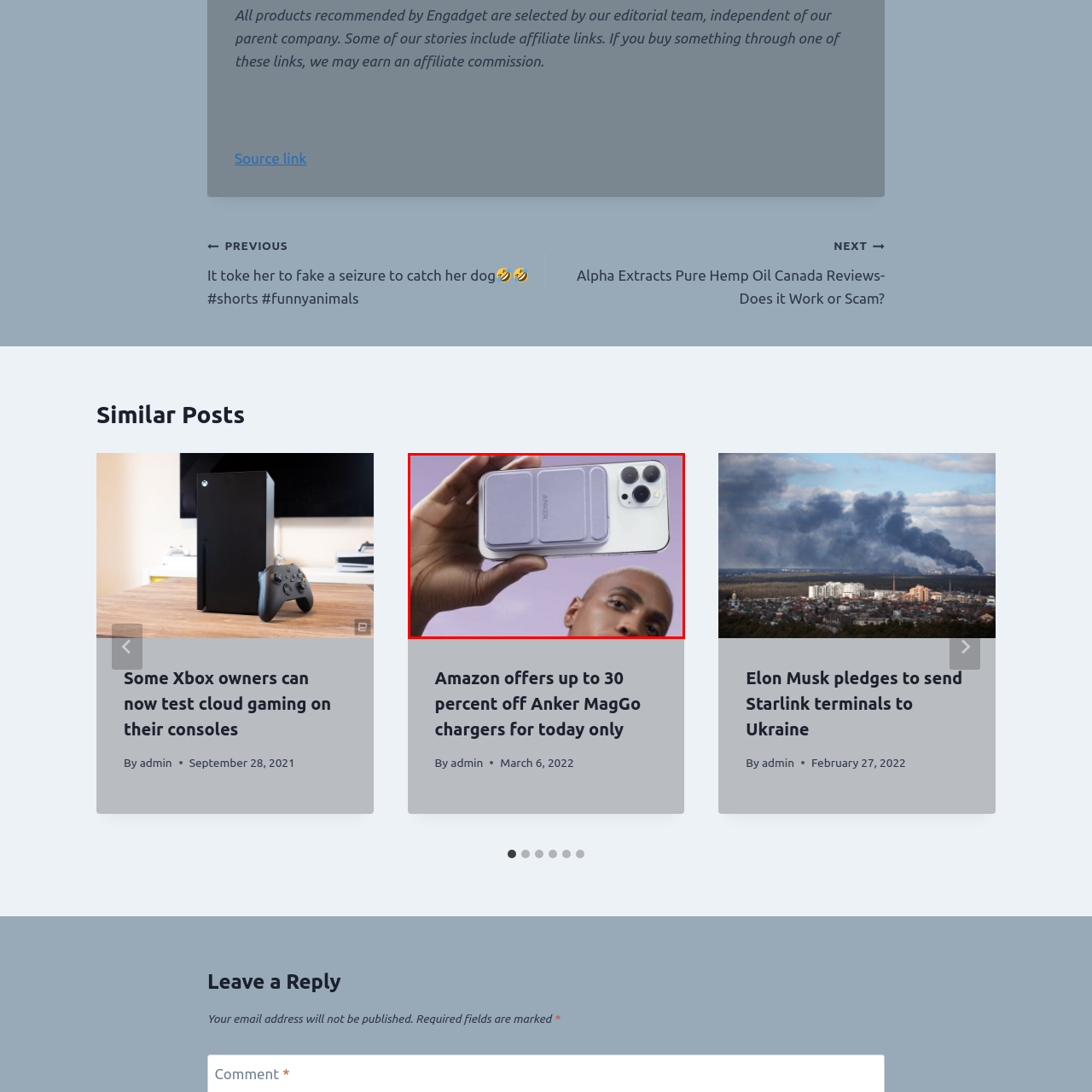Please analyze the image enclosed within the red bounding box and provide a comprehensive answer to the following question based on the image: What is attached to the back of the smartphone?

The image showcases the smartphone with a lavender Anker MagGo charger attached to its back, which is designed for convenient charging and is being promoted as a trendy and practical accessory.